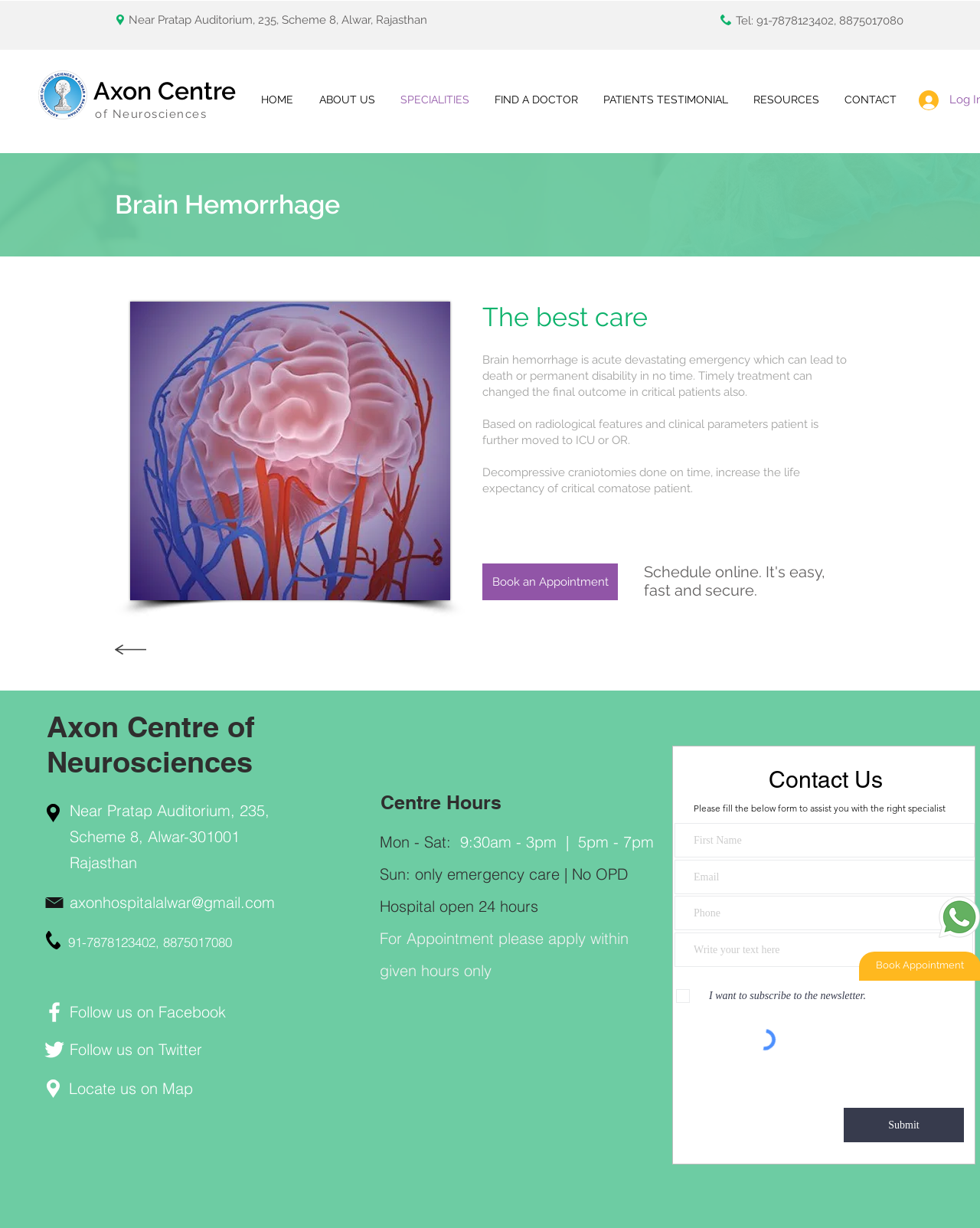Give a one-word or one-phrase response to the question: 
What is the address of Axon Centre?

Near Pratap Auditorium, 235, Scheme 8, Alwar, Rajasthan